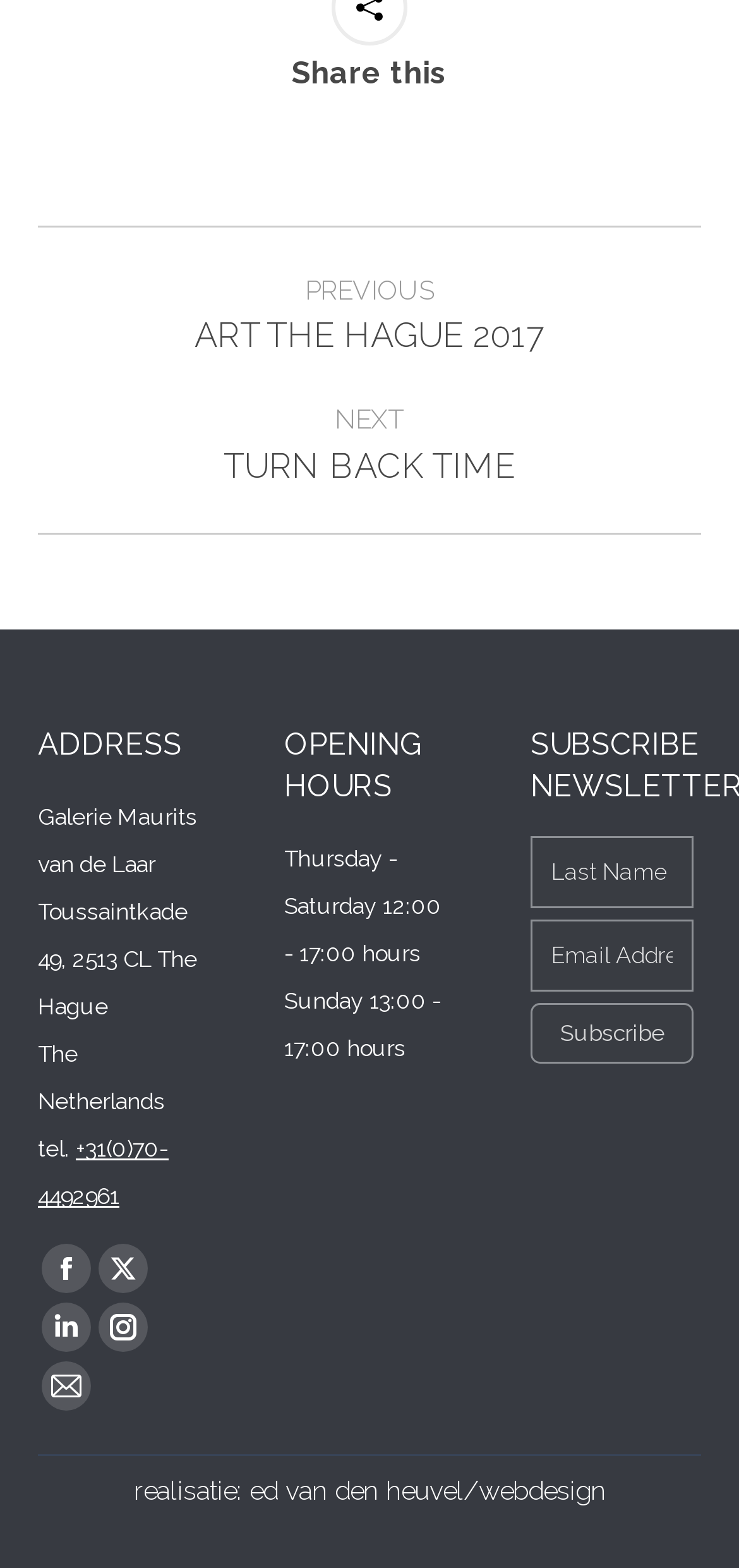Give a one-word or one-phrase response to the question: 
What is the phone number of Galerie Maurits van de Laar?

+31(0)70-4492961